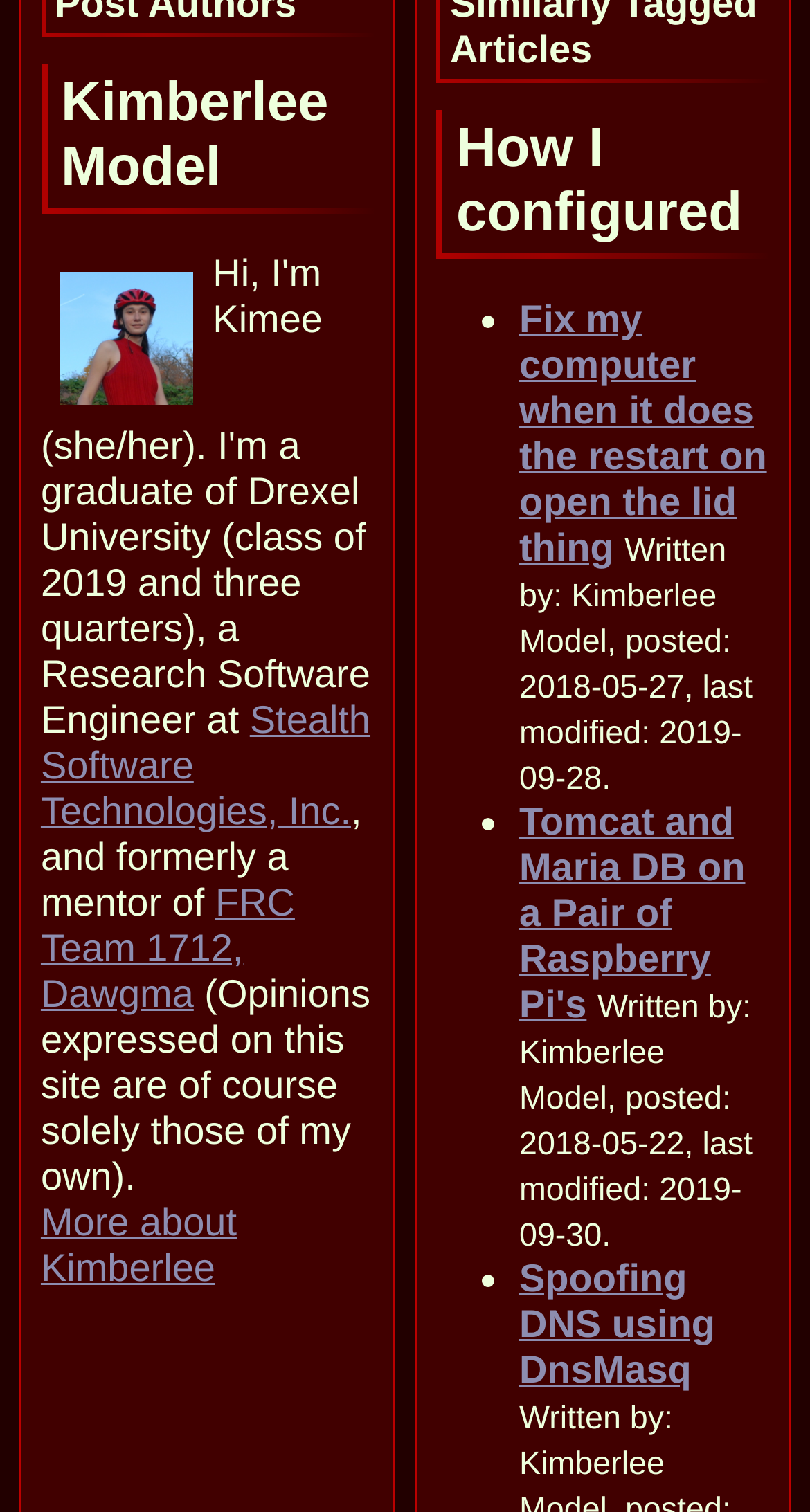What is the company associated with the author?
Provide a short answer using one word or a brief phrase based on the image.

Stealth Software Technologies, Inc.